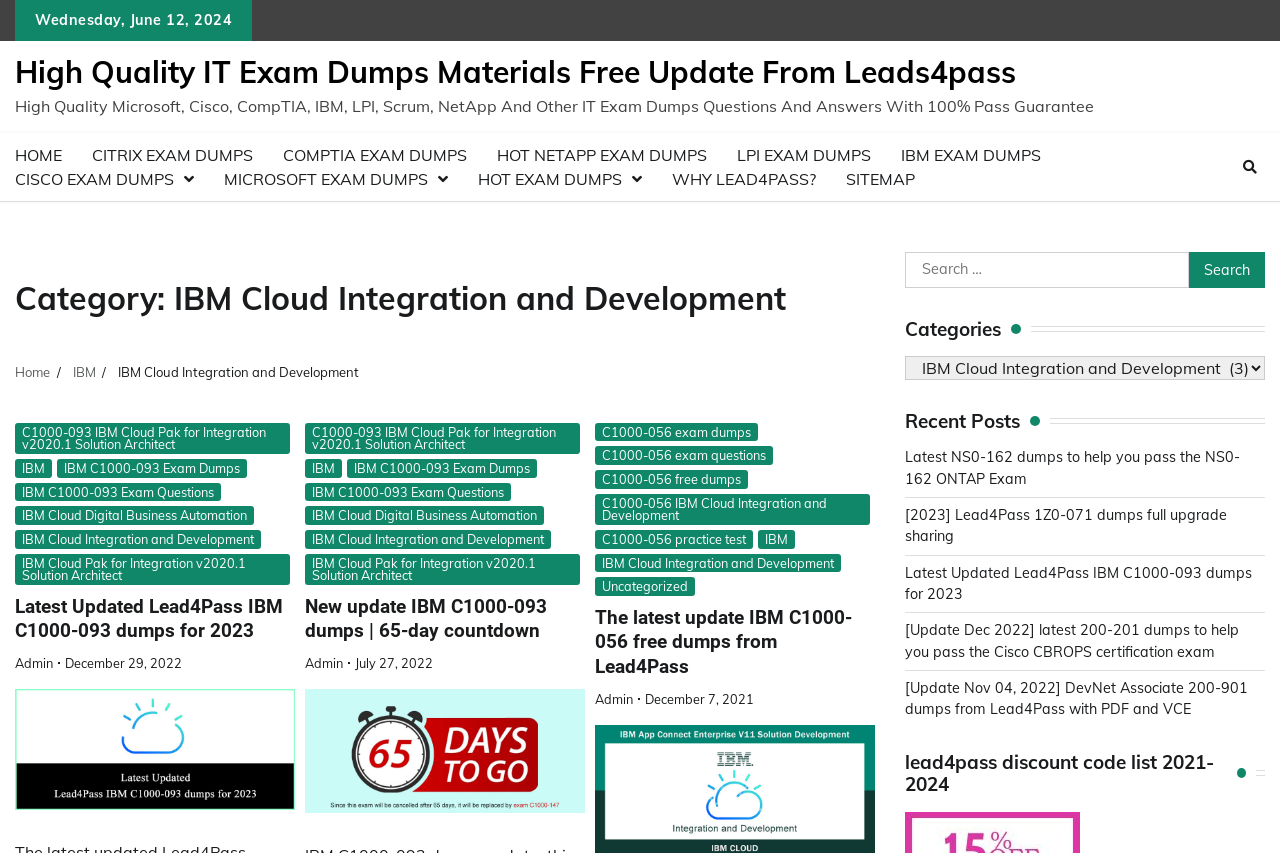Using the information shown in the image, answer the question with as much detail as possible: What type of exam dumps are available on this webpage?

The webpage provides various types of exam dumps, including IBM, Cisco, CompTIA, and others, as mentioned in the links at the top of the webpage.